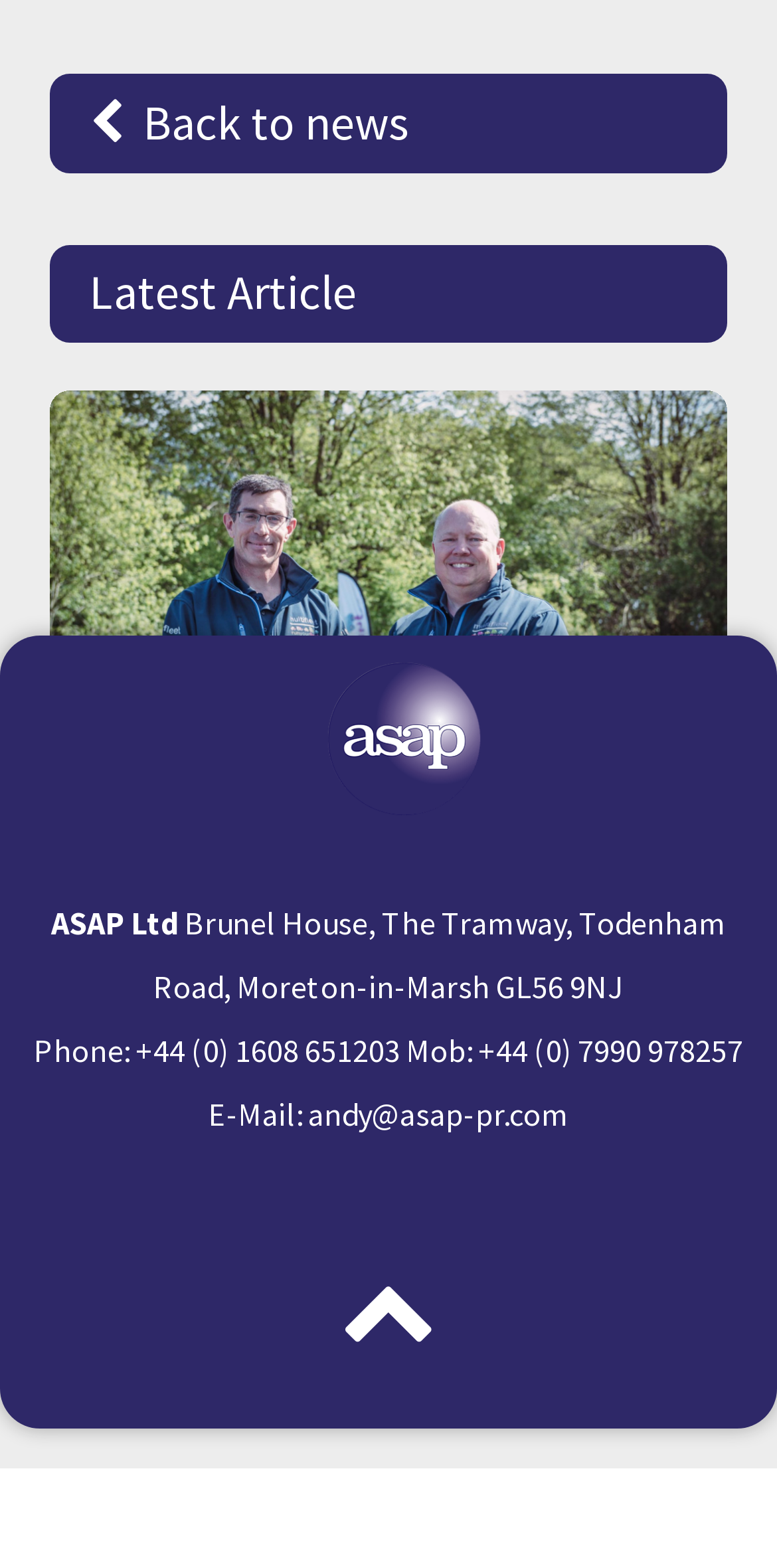What is the date of the latest article?
By examining the image, provide a one-word or phrase answer.

May 13, 2024